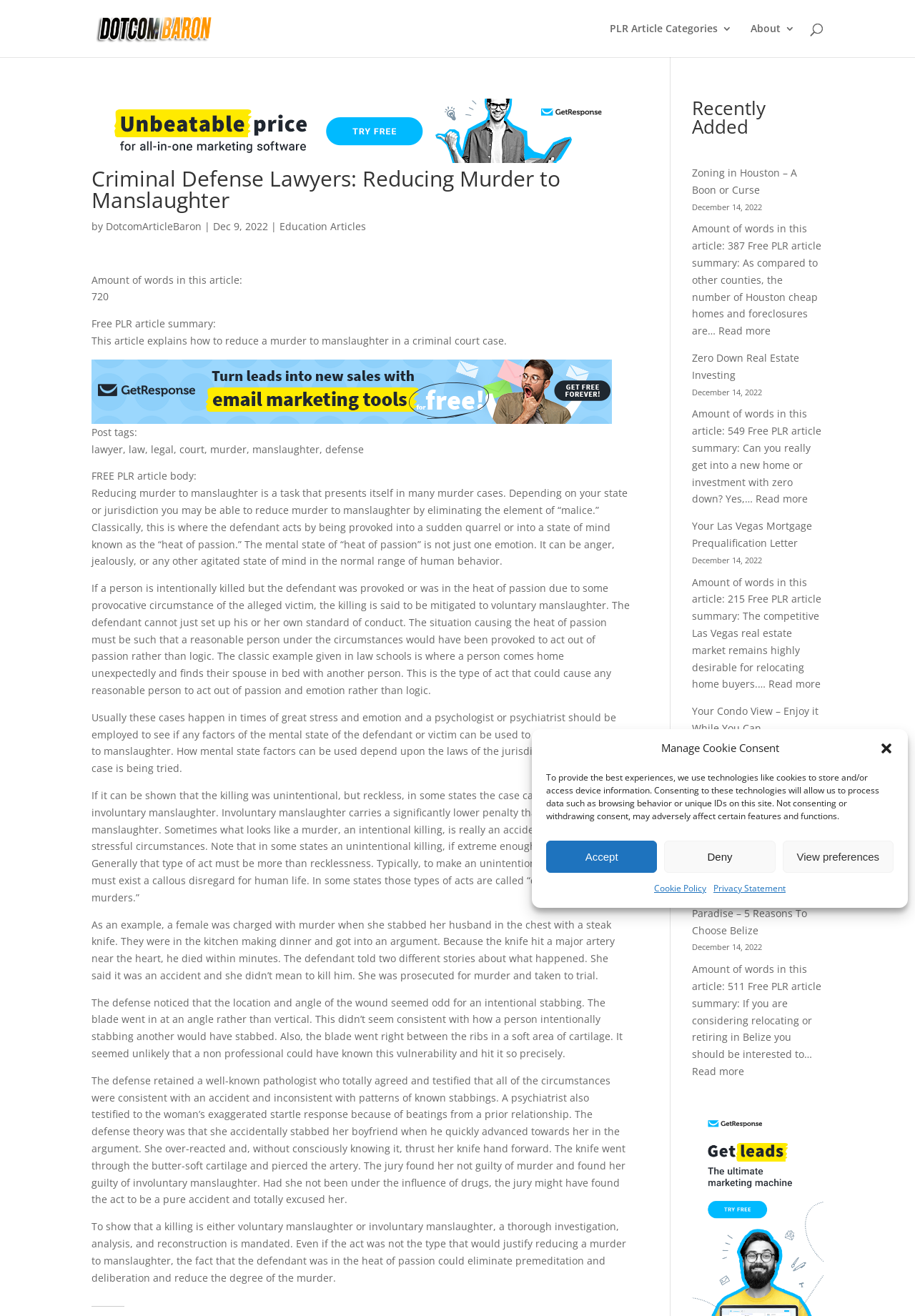Specify the bounding box coordinates of the area that needs to be clicked to achieve the following instruction: "Visit the Free PLR Article Directory".

[0.103, 0.016, 0.236, 0.026]